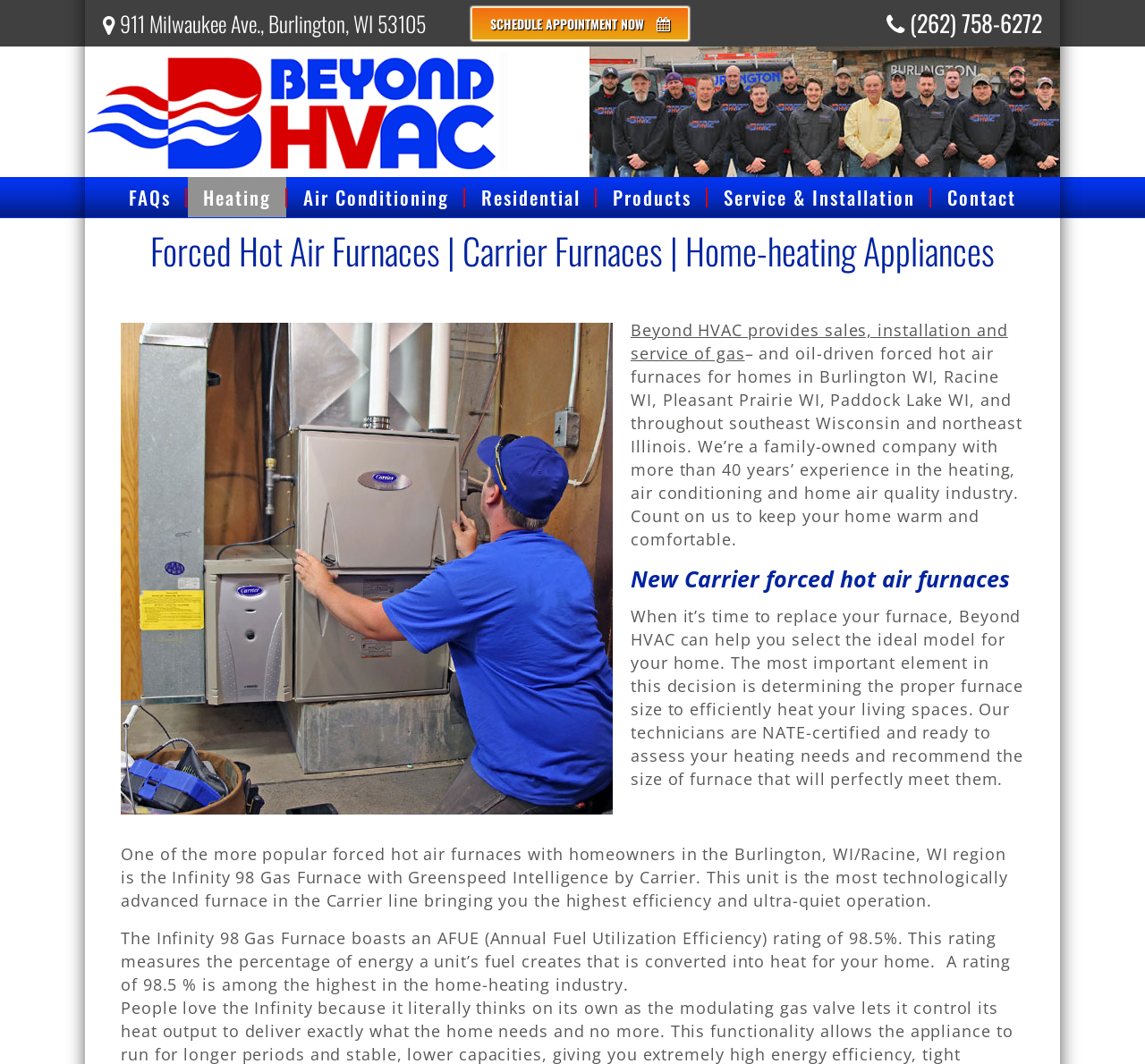Locate the coordinates of the bounding box for the clickable region that fulfills this instruction: "Learn more about heating services".

[0.164, 0.166, 0.25, 0.204]